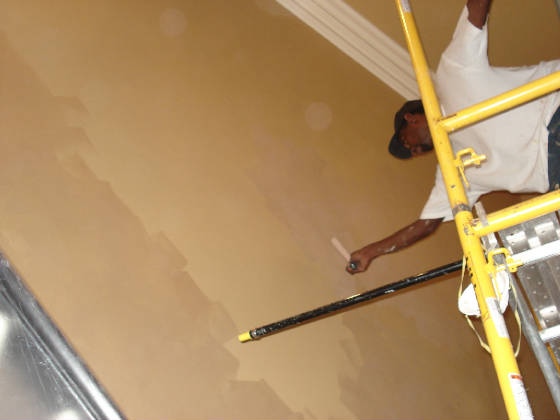Give a complete and detailed account of the image.

In this image, a skilled worker is seen applying plaster to a tall interior wall, standing on a scaffold to reach elevated areas. He holds a paint roller with one hand while using a long extension pole to maneuver it. The wall features a soft beige color, enhancing the light that filters into the space, creating a warm and inviting atmosphere. This work is part of a larger project involving the addition of the Lusterstone product, aimed at crafting a subtle texture that reflects light beautifully. The scene captures the effort and precision required for such high-reaching tasks and illustrates the ongoing progress in this elegant interior design endeavor.